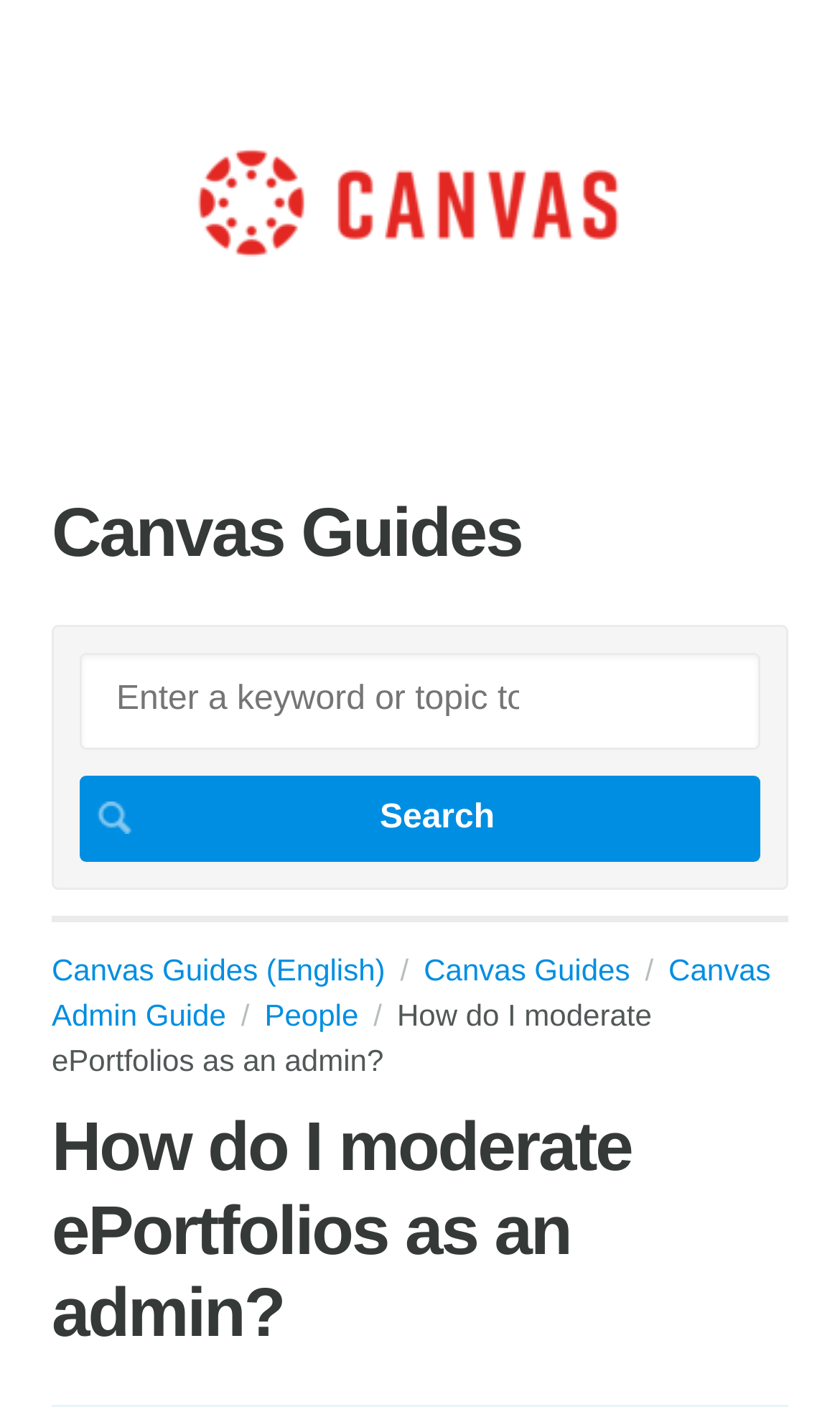Given the webpage screenshot, identify the bounding box of the UI element that matches this description: "Canvas Guides (English)".

[0.062, 0.677, 0.504, 0.701]